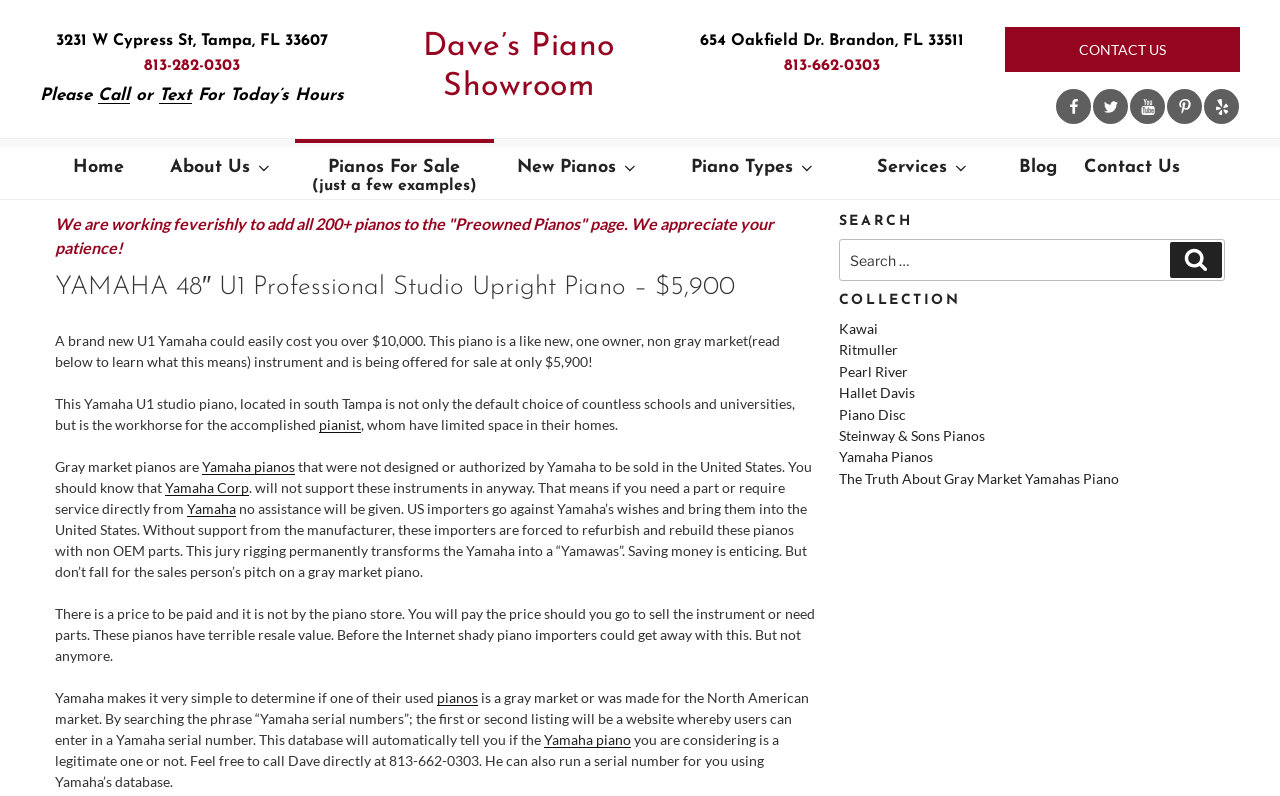Respond concisely with one word or phrase to the following query:
What is the difference between a gray market piano and a legitimate one?

Gray market pianos are not supported by Yamaha